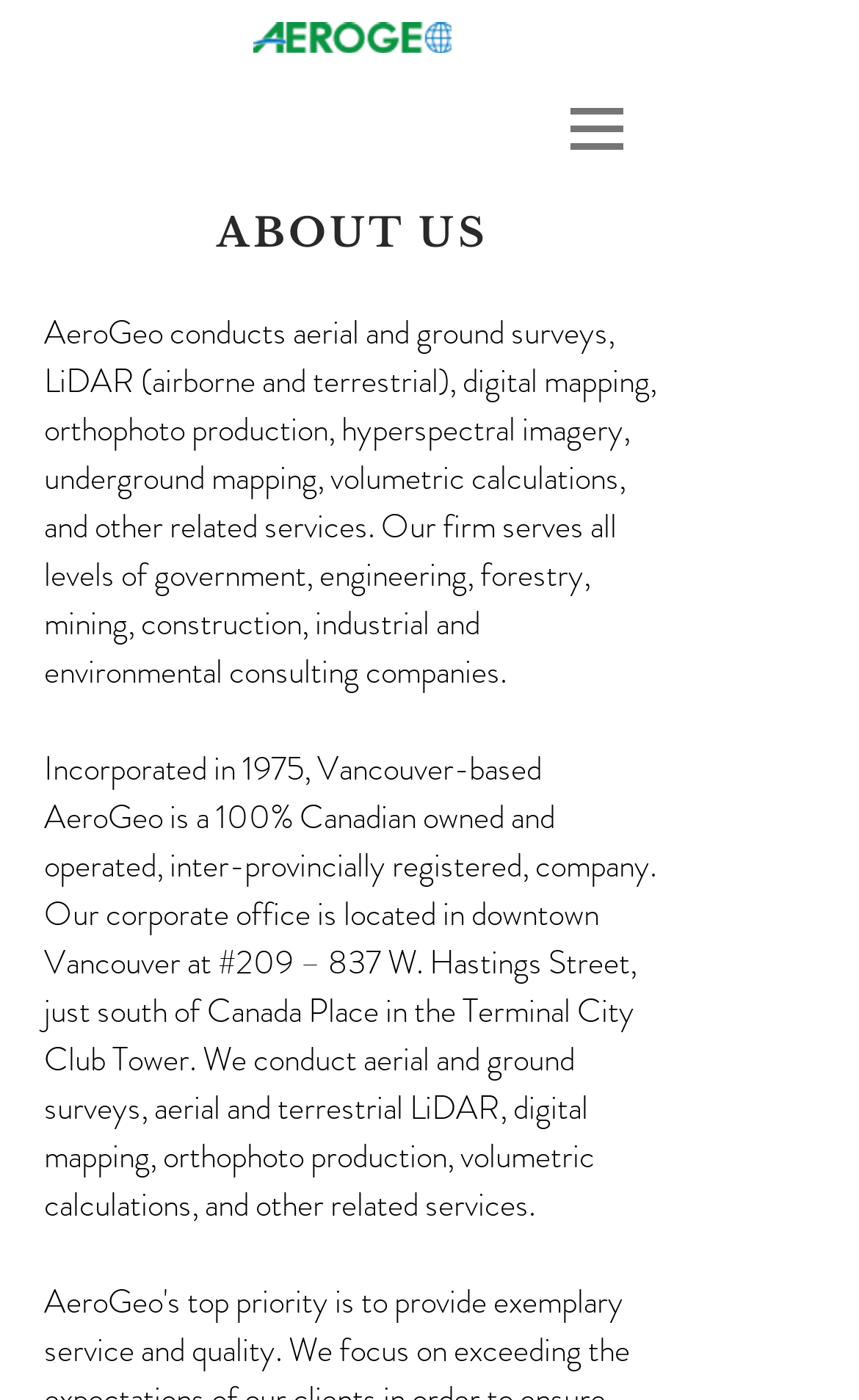Generate a comprehensive description of the webpage.

The webpage is about AeroGeo, a company that provides various services such as aerial and ground surveys, LiDAR, digital mapping, and more. At the top left of the page, there is a logo image of AeroGeo. To the right of the logo, there is a navigation menu labeled "Site" with a button that has a popup menu. The button is accompanied by a small image.

Below the navigation menu, there are three headings. The first heading reads "ABOUT US" in a prominent font. The second heading provides a detailed description of the services offered by AeroGeo, including aerial and ground surveys, LiDAR, digital mapping, and others. The third heading is empty, but it separates the second heading from the following paragraph.

Below the headings, there is a block of text that provides more information about AeroGeo, including its incorporation year, location, and services offered. This text is positioned at the center of the page, spanning almost the entire width.